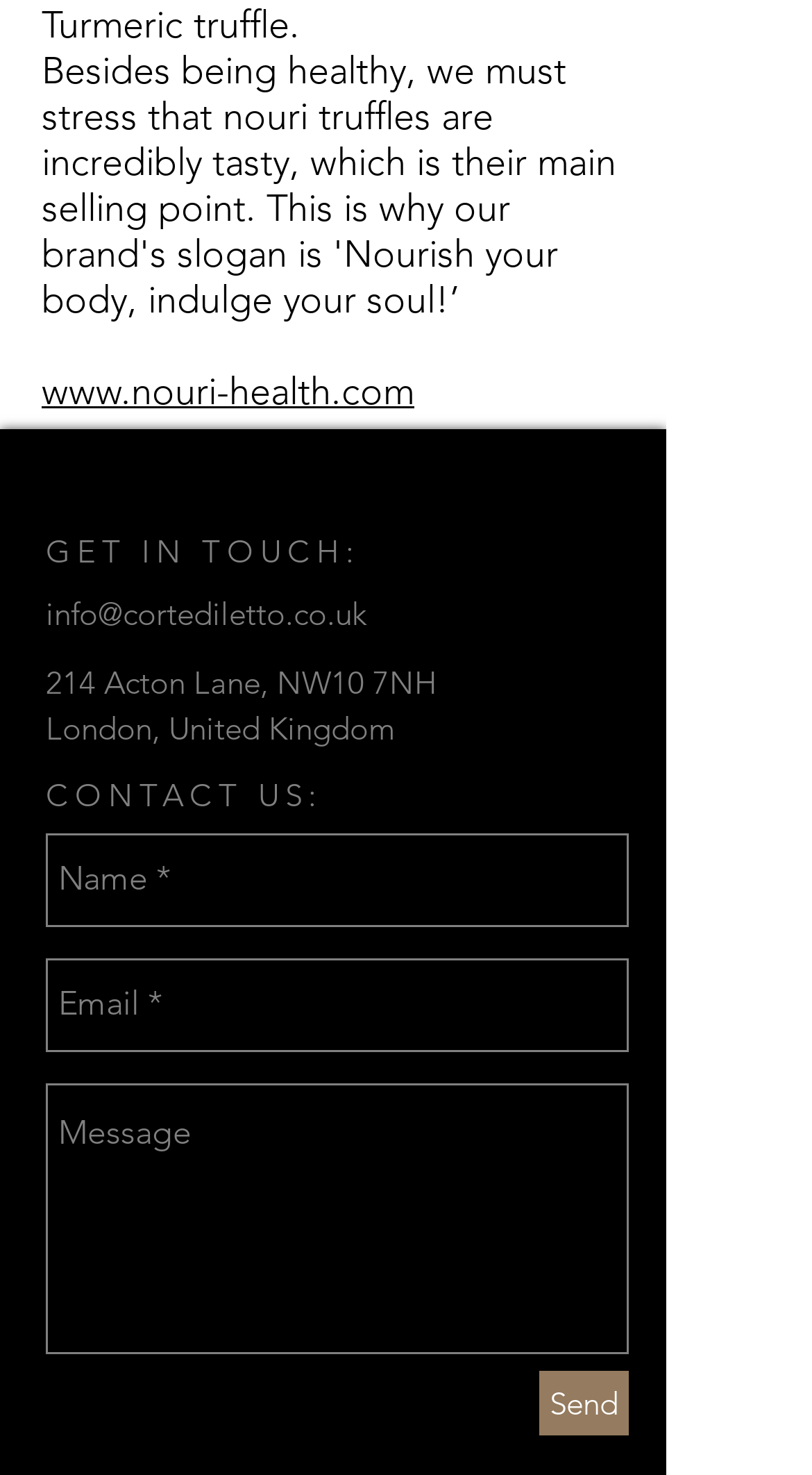What is the button at the bottom of the form for?
Please answer the question with as much detail as possible using the screenshot.

The button at the bottom of the form is labeled 'Send', indicating that it is used to send the form data to the company.